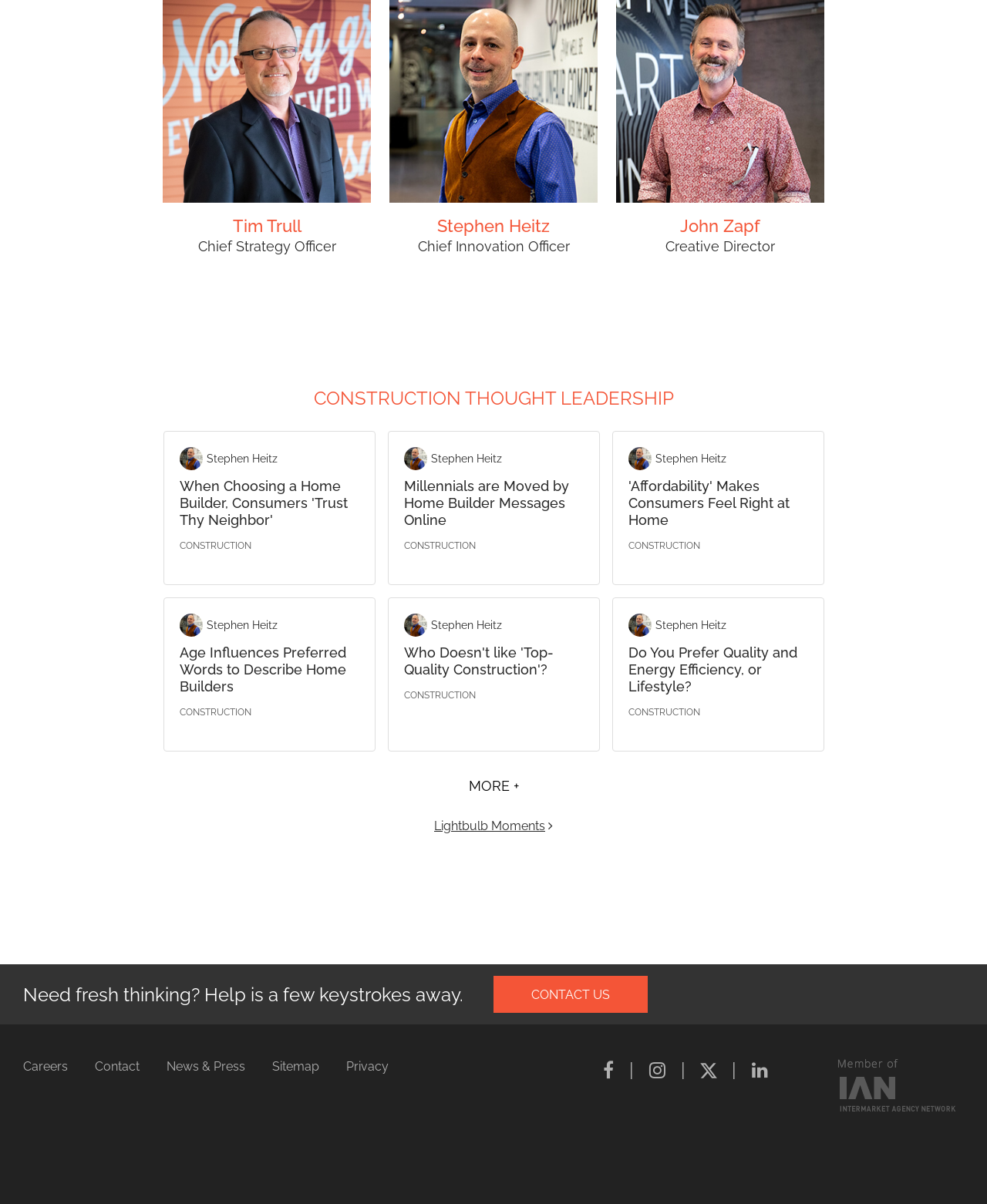Please identify the bounding box coordinates of the region to click in order to complete the task: "View 'Lightbulb Moments'". The coordinates must be four float numbers between 0 and 1, specified as [left, top, right, bottom].

[0.44, 0.68, 0.552, 0.692]